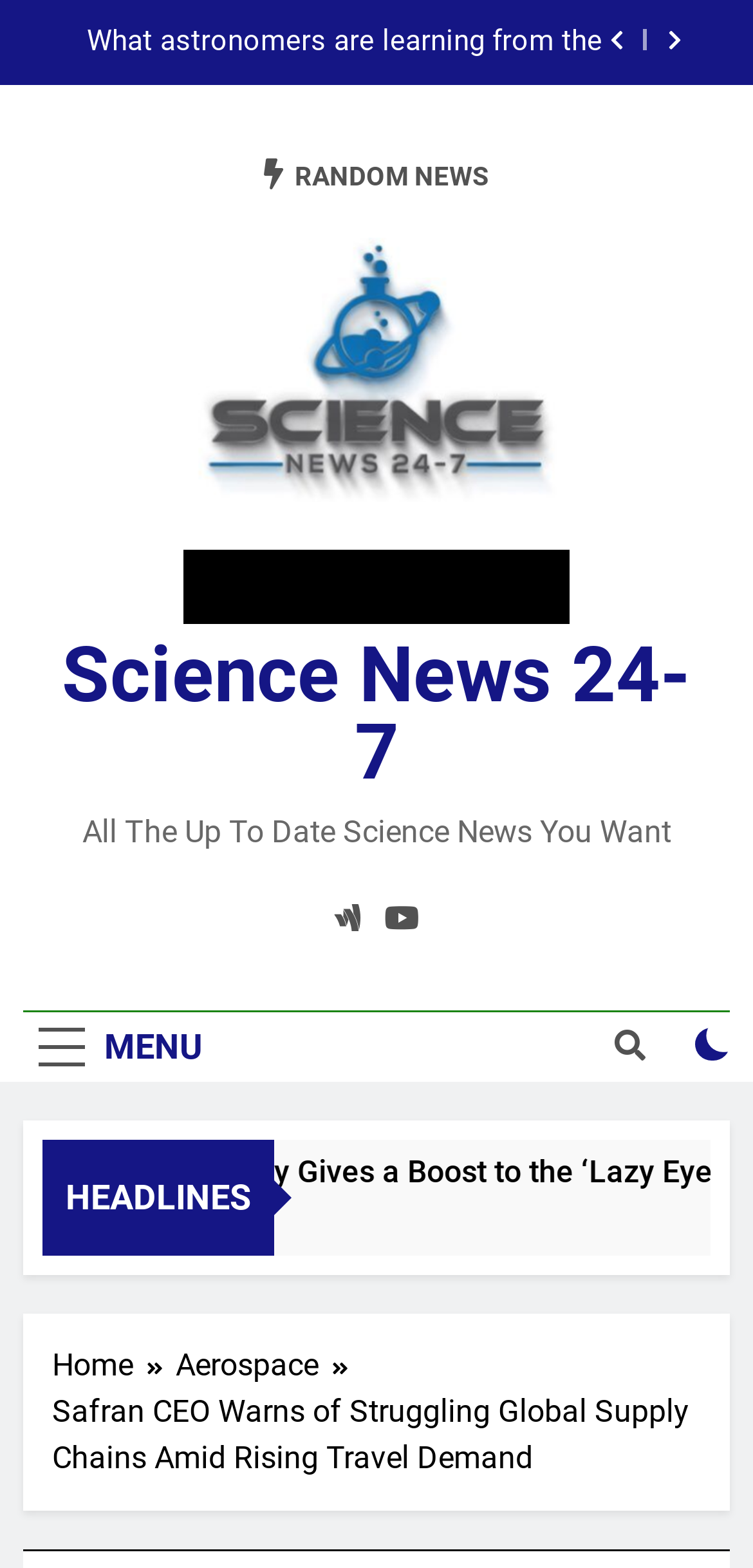Respond to the question below with a single word or phrase:
How many buttons are there in the top right corner?

2